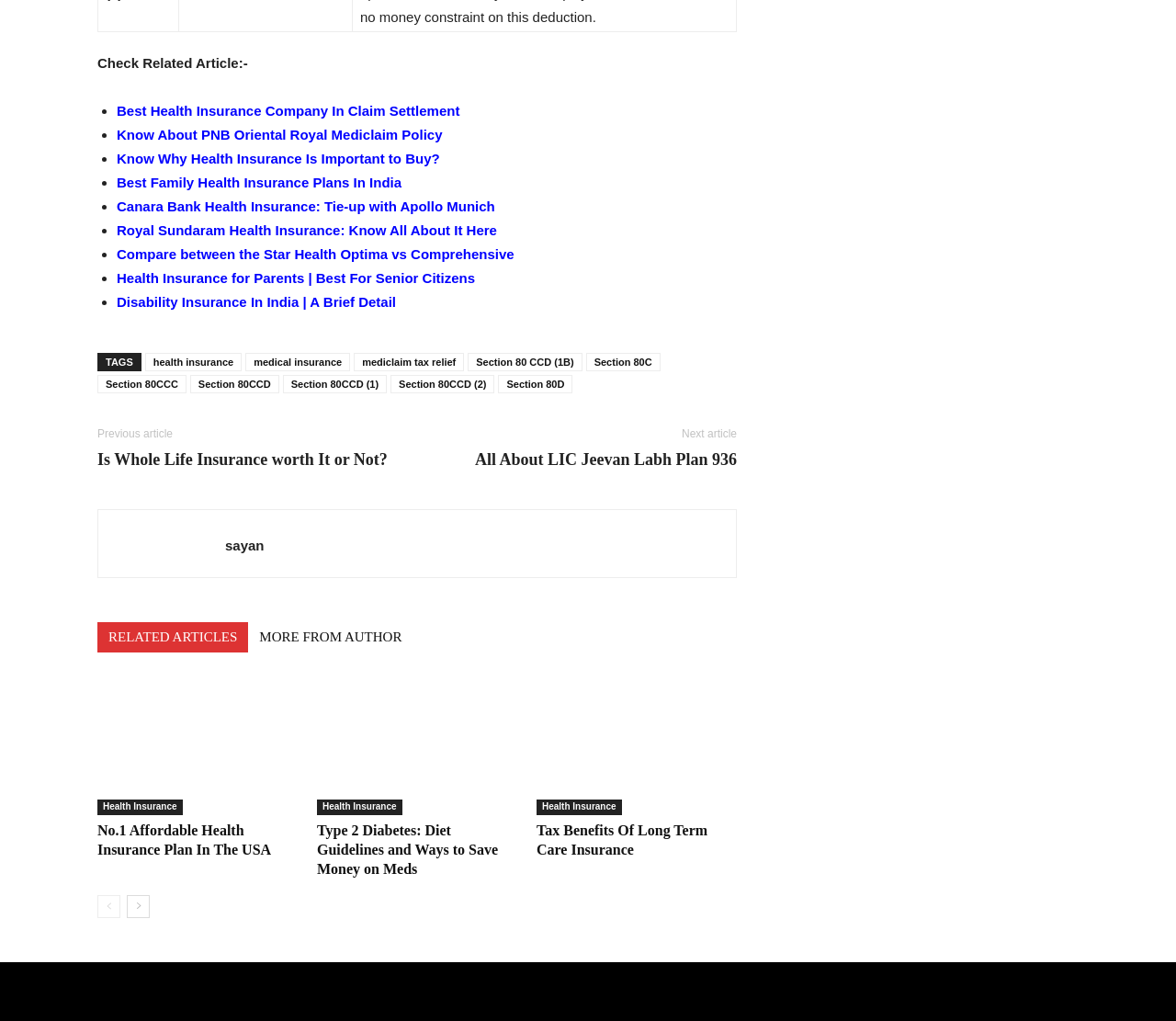Please identify the bounding box coordinates for the region that you need to click to follow this instruction: "Click on 'Best Health Insurance Company In Claim Settlement'".

[0.099, 0.101, 0.391, 0.116]